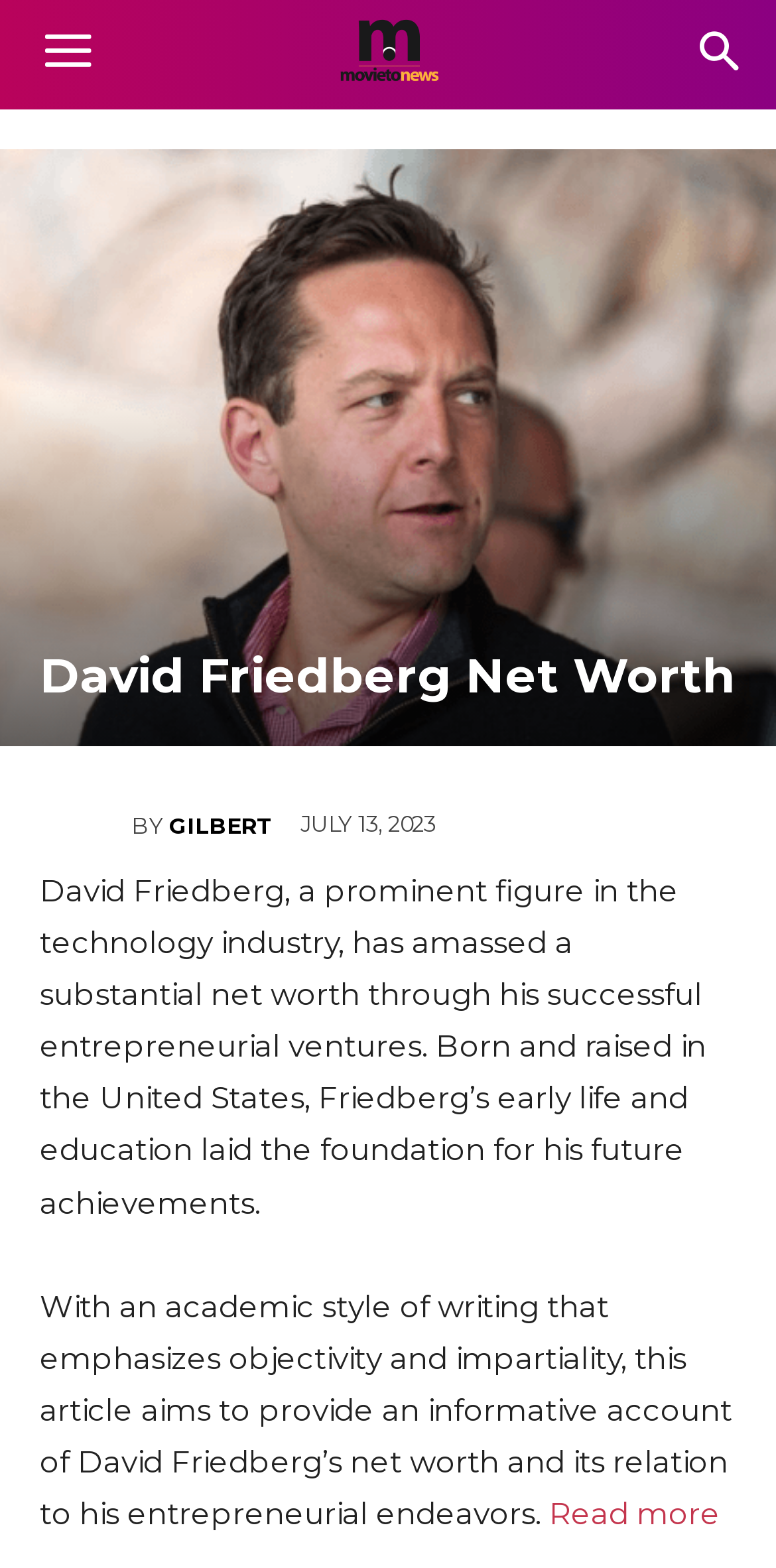Find the main header of the webpage and produce its text content.

David Friedberg Net Worth